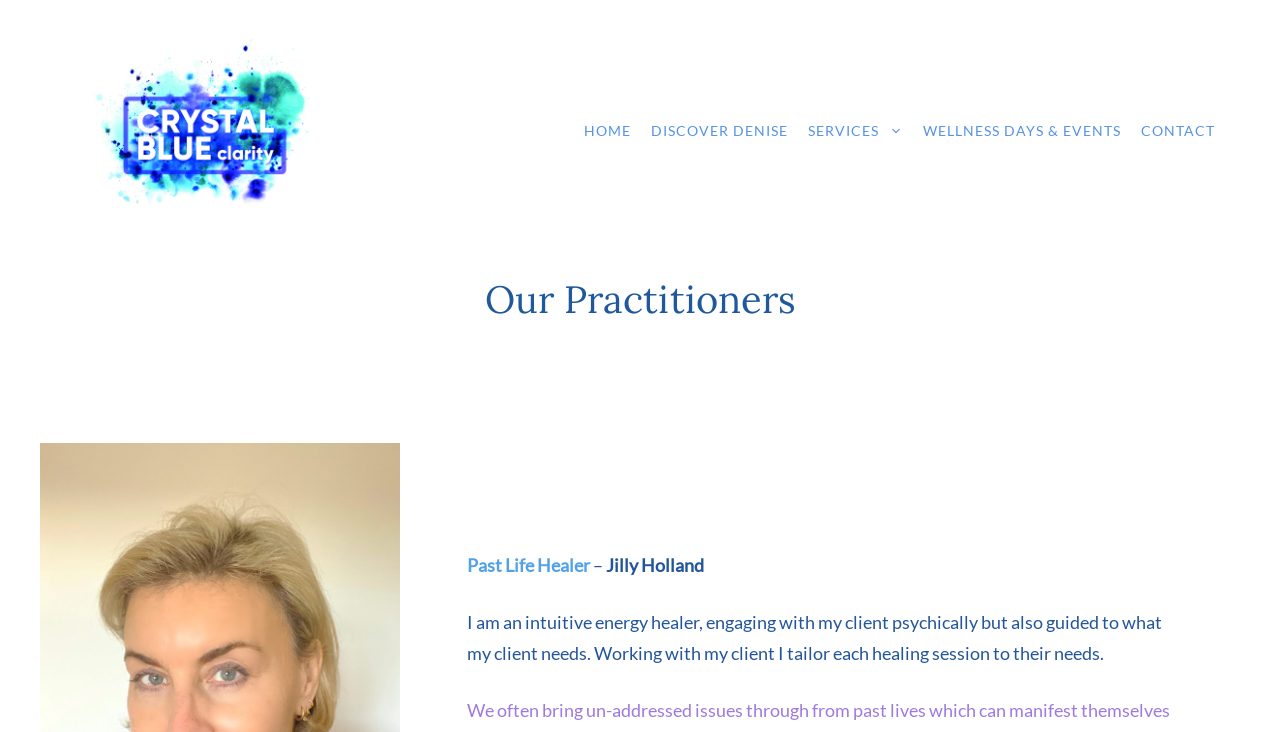How many navigation links are there?
Examine the image and give a concise answer in one word or a short phrase.

5